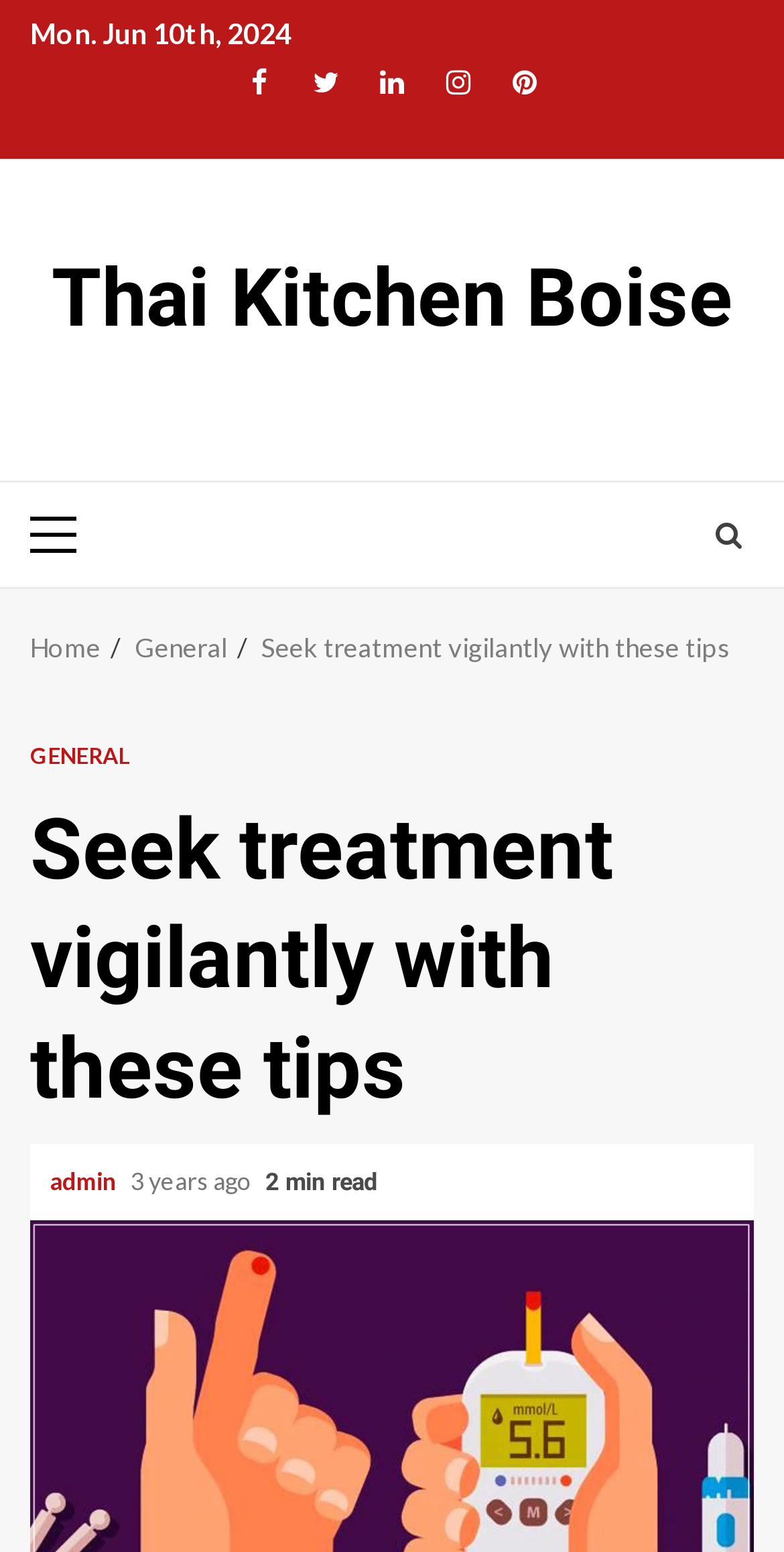Determine the coordinates of the bounding box that should be clicked to complete the instruction: "Check primary menu". The coordinates should be represented by four float numbers between 0 and 1: [left, top, right, bottom].

[0.038, 0.311, 0.141, 0.378]